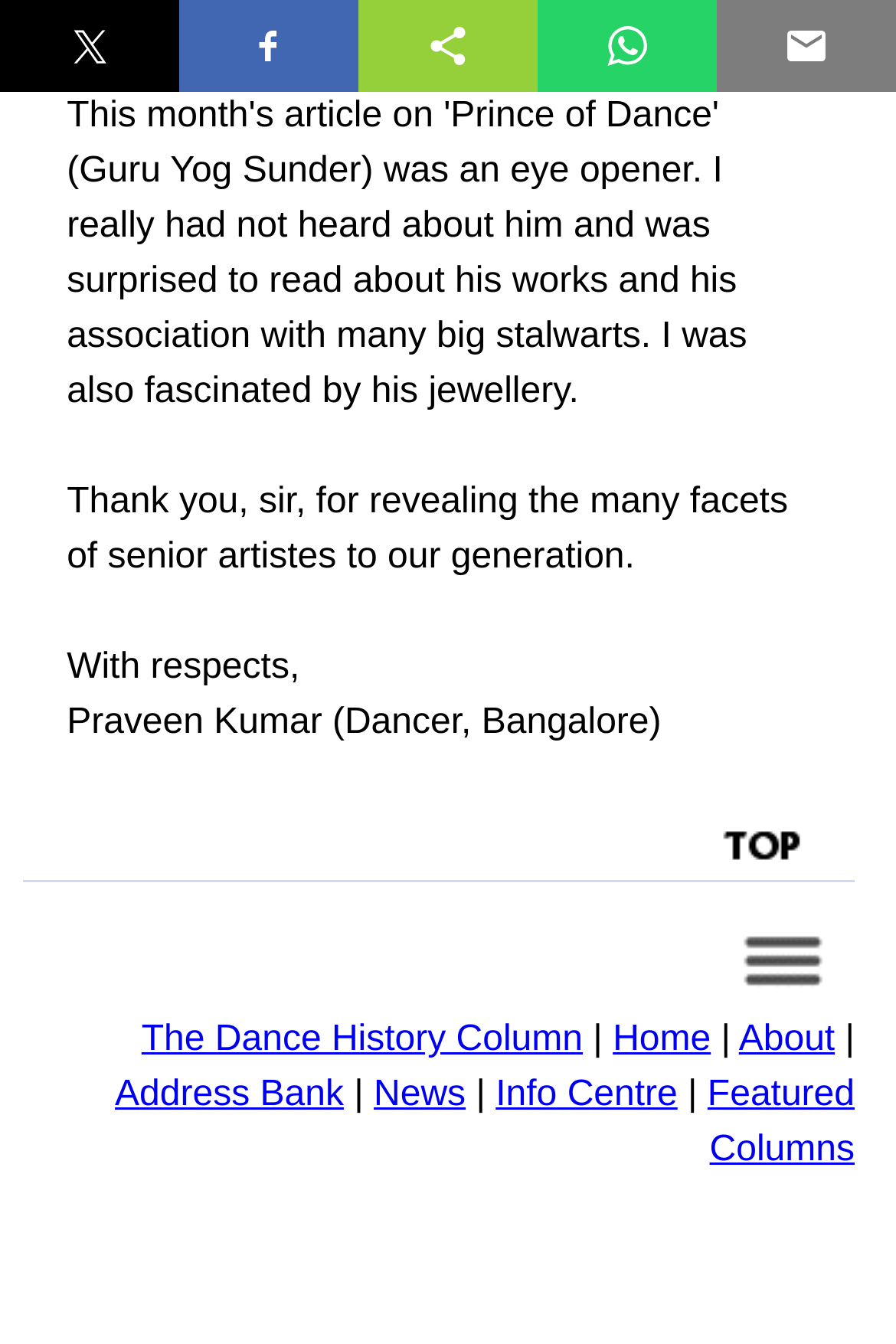What is the name of the dancer mentioned?
Utilize the information in the image to give a detailed answer to the question.

I read the text on the webpage and found the name 'Praveen Kumar' mentioned as a dancer from Bangalore.